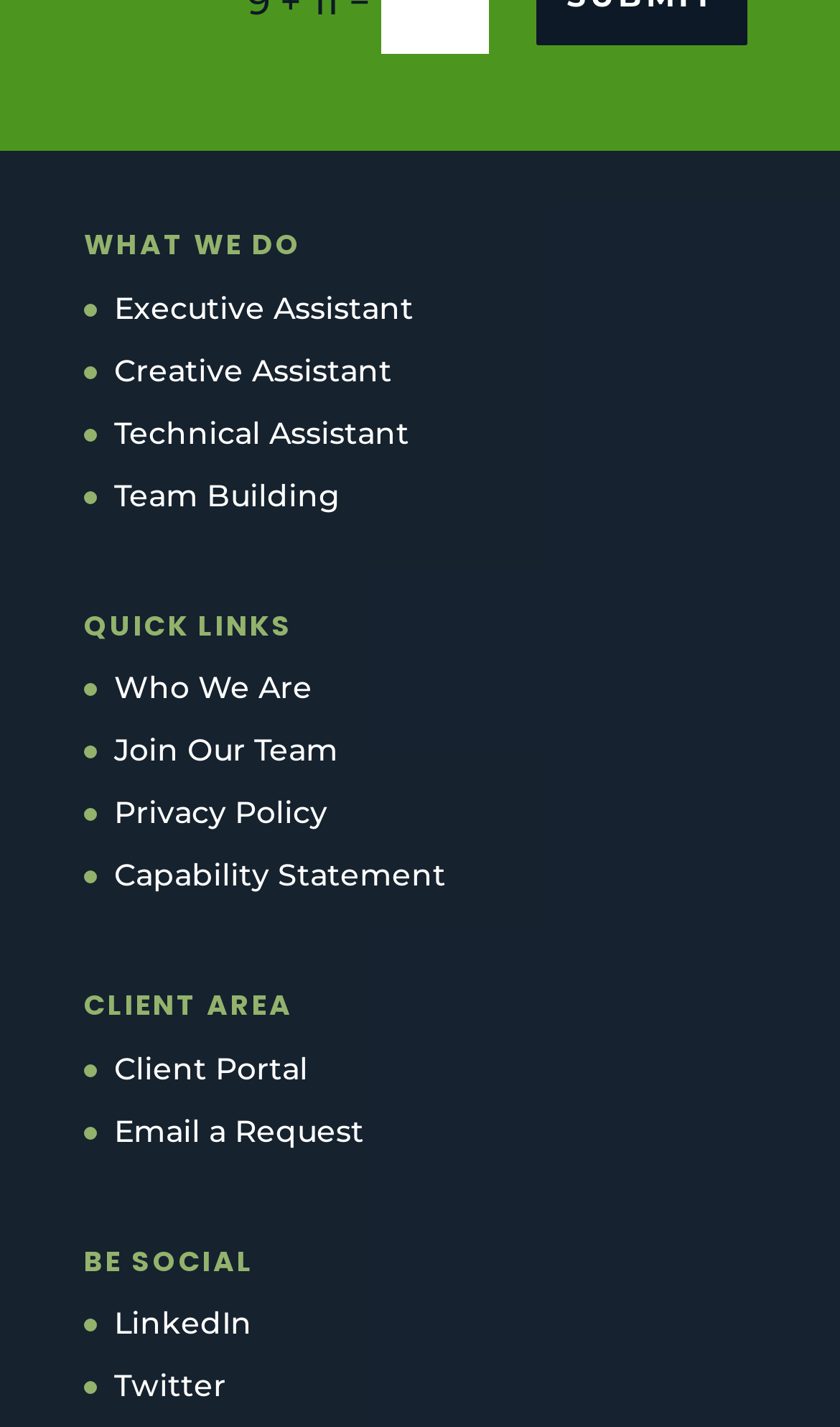Please specify the coordinates of the bounding box for the element that should be clicked to carry out this instruction: "Read Capability Statement". The coordinates must be four float numbers between 0 and 1, formatted as [left, top, right, bottom].

[0.136, 0.6, 0.531, 0.627]